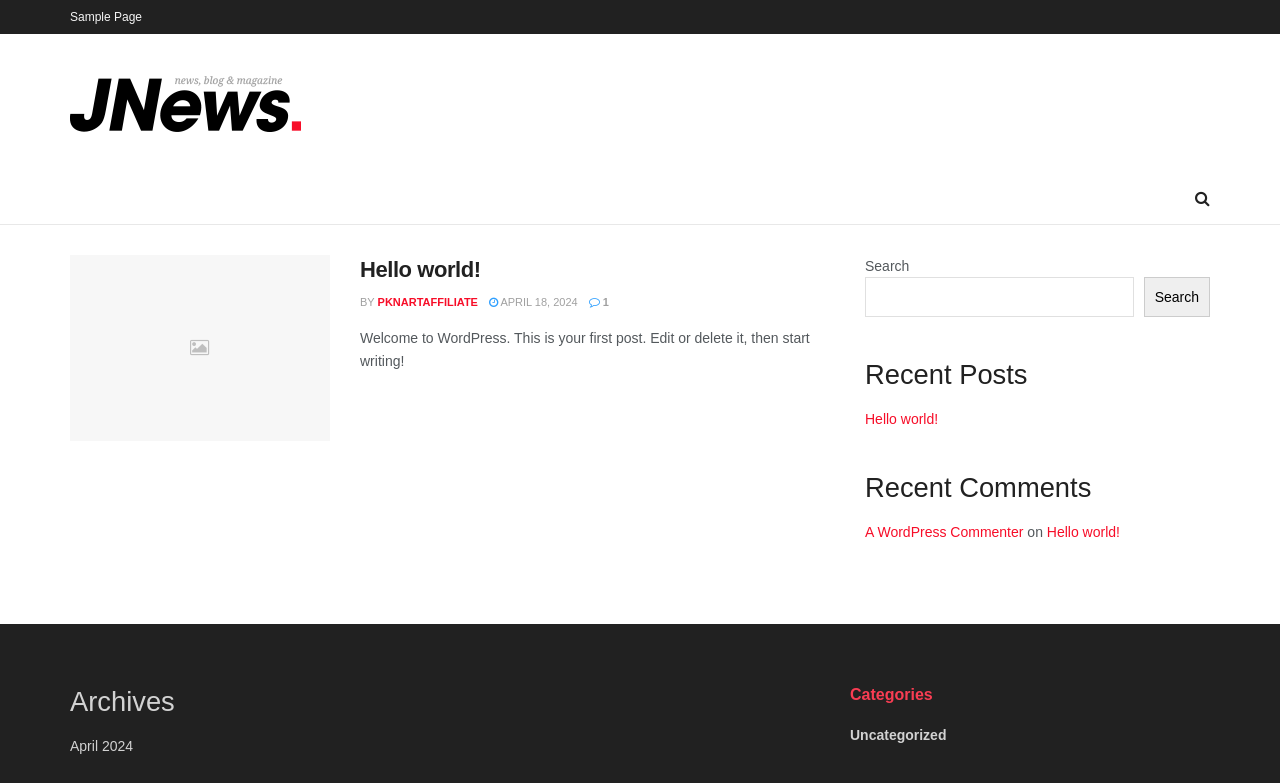From the webpage screenshot, predict the bounding box coordinates (top-left x, top-left y, bottom-right x, bottom-right y) for the UI element described here: A WordPress Commenter

[0.676, 0.669, 0.8, 0.69]